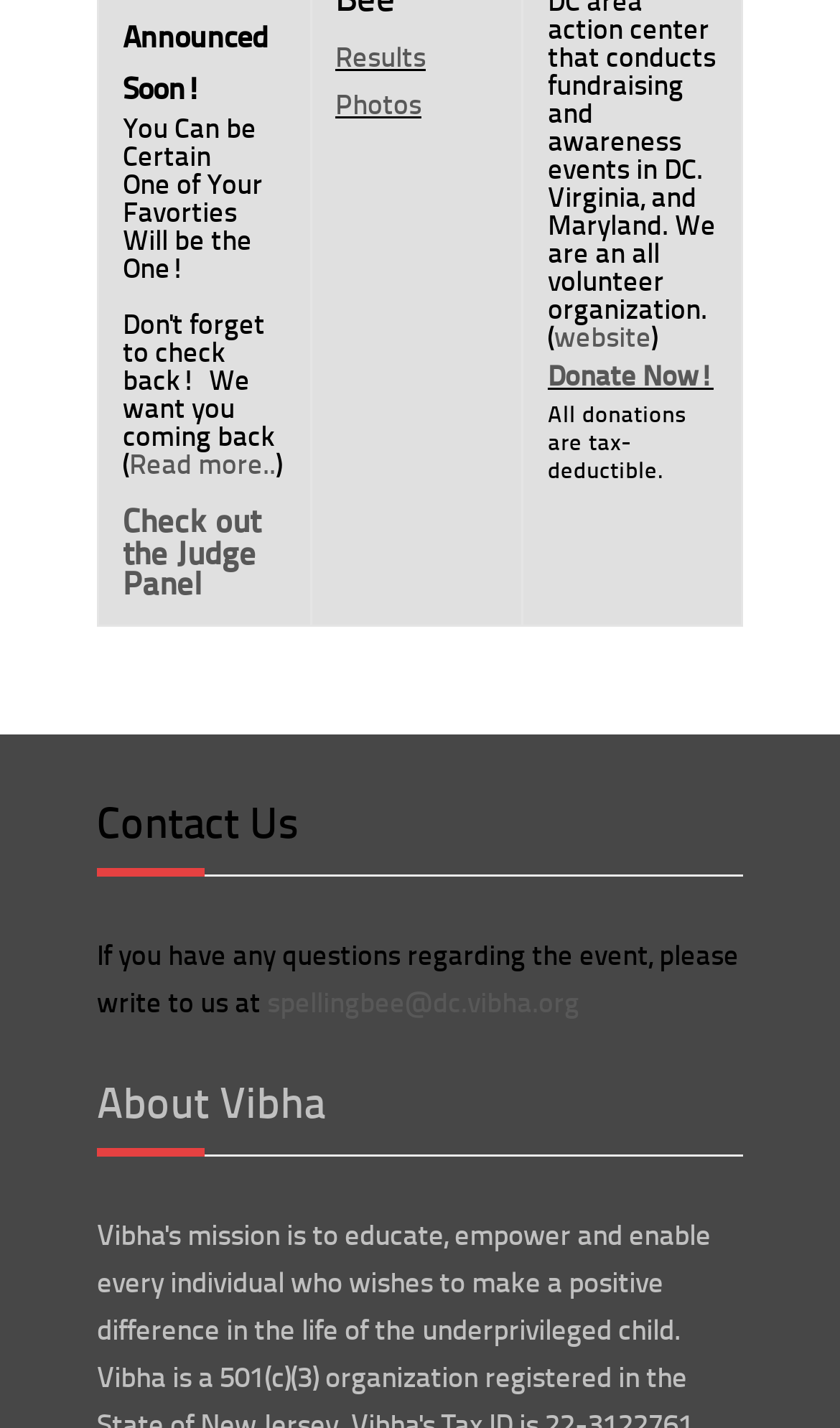What is the phrase written above 'Will be the One!'?
Based on the screenshot, provide a one-word or short-phrase response.

One of Your Favorties